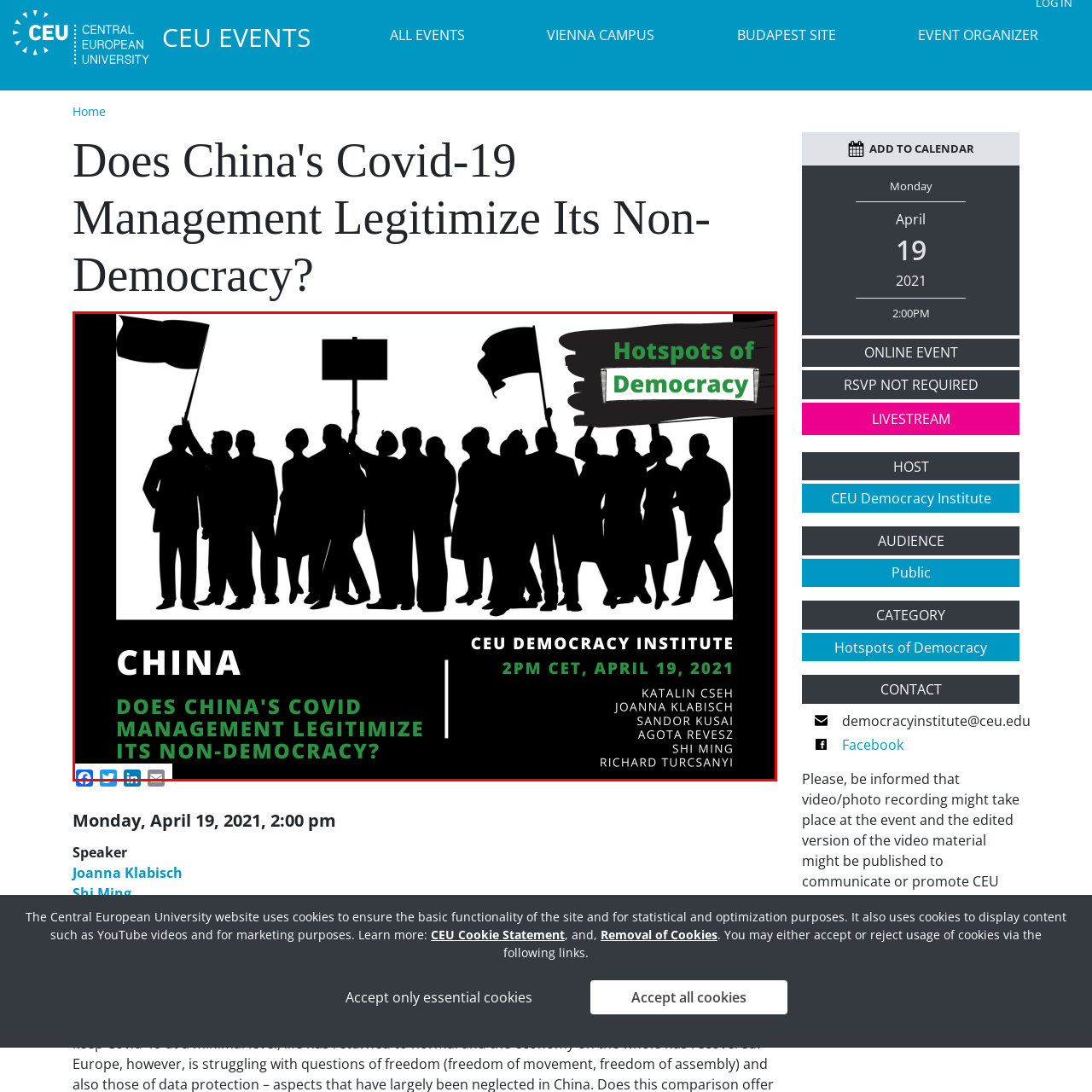Give a comprehensive caption for the image marked by the red rectangle.

The image features a striking design highlighting an online event titled "Does China's Covid Management Legitimize Its Non-Democracy?" hosted by the CEU Democracy Institute on April 19, 2021, at 2 PM CET. The left side showcases silhouettes of protestors holding flags, emphasizing themes of activism and democracy. The bold title "CHINA" stands prominently at the top, while the event's subtitle and details are presented in a contrasting green font, creating a visually engaging contrast against the dark background. The section is adorned with the "Hotspots of Democracy" label, indicating the broader context of the discussion. Prominent speakers such as Katalin Cseh, Joanna Klabisch, Sandor Kusai, Agota Revesz, Shi Ming, and Richard Turcsanyi are listed at the bottom, inviting viewers to engage with critical conversations surrounding democracy and governance in contemporary China.